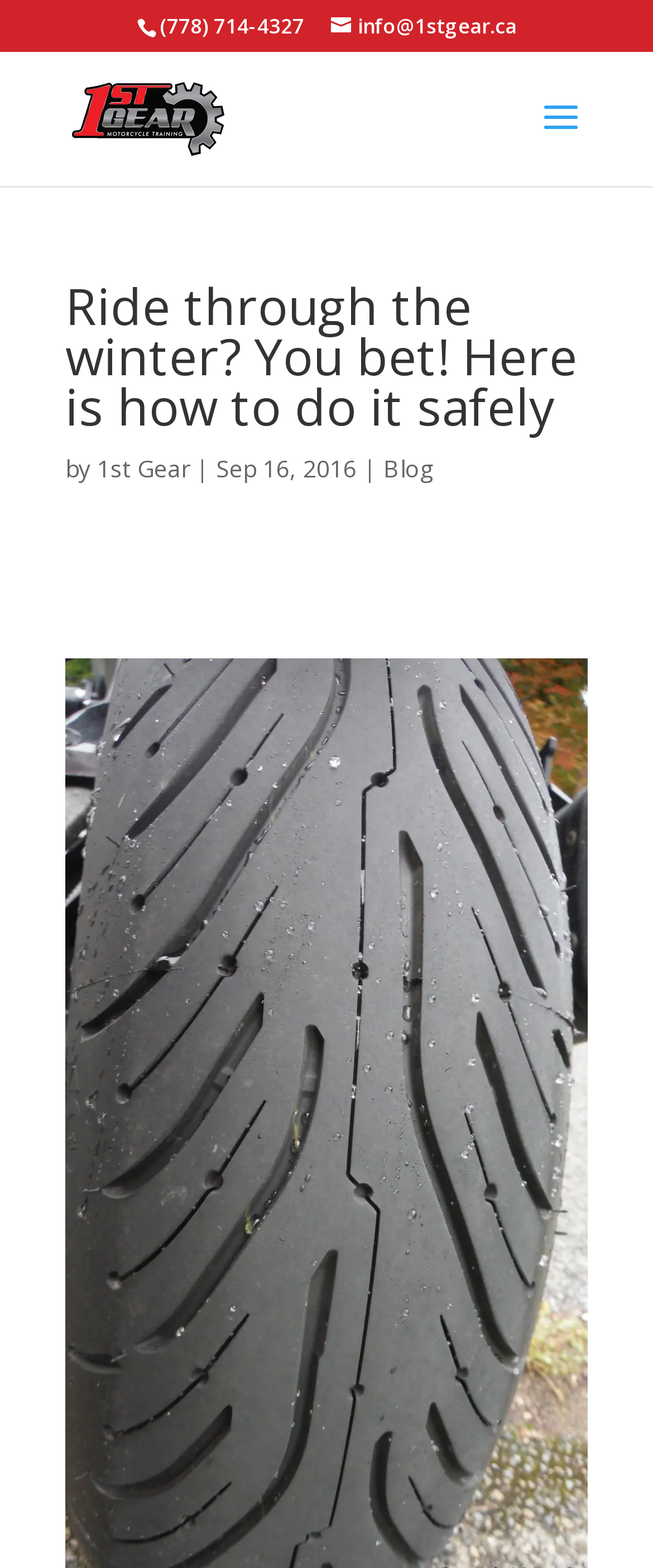Based on the element description "Blog", predict the bounding box coordinates of the UI element.

[0.587, 0.288, 0.664, 0.309]